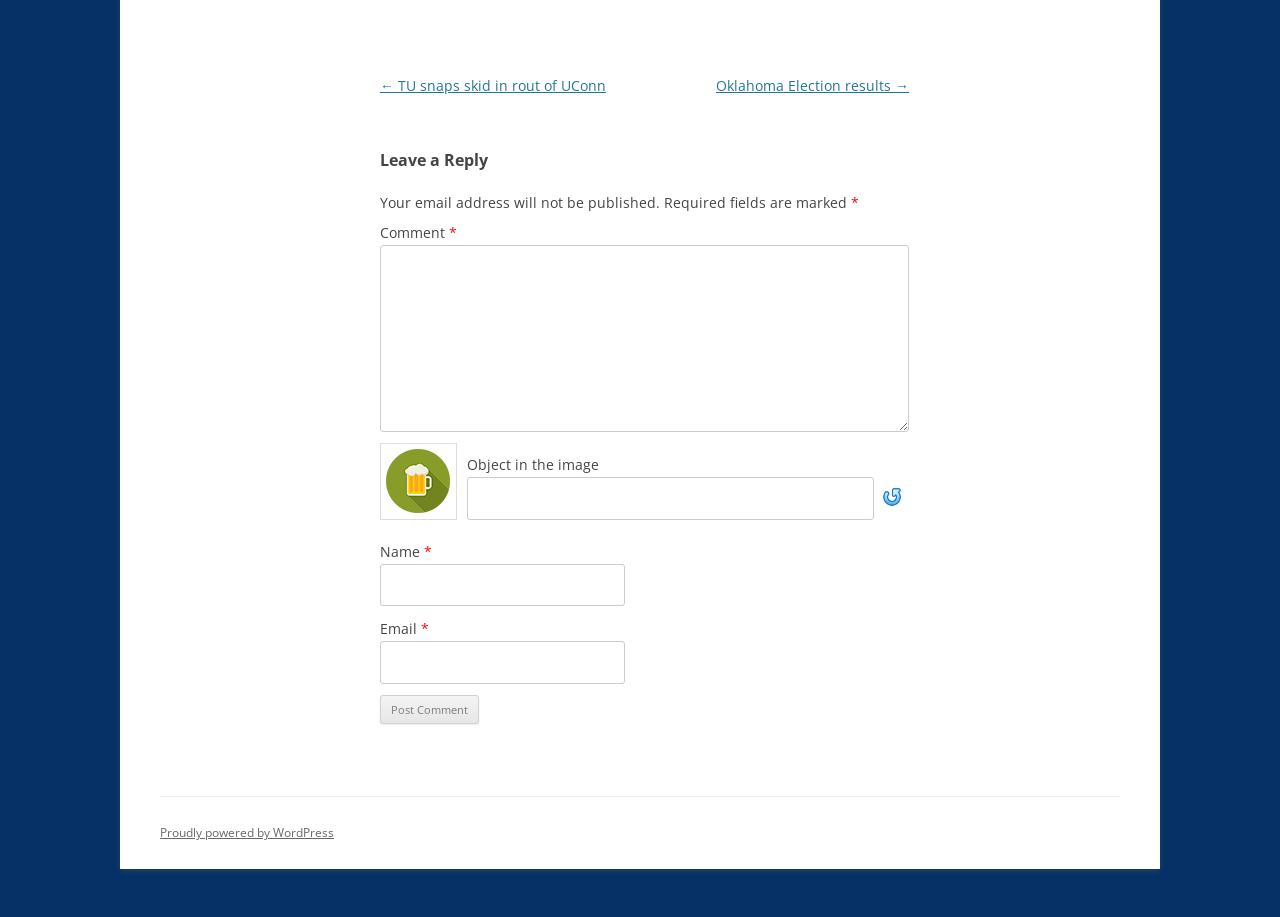Use a single word or phrase to answer the question: 
What is the button at the bottom of the comment form?

Post Comment